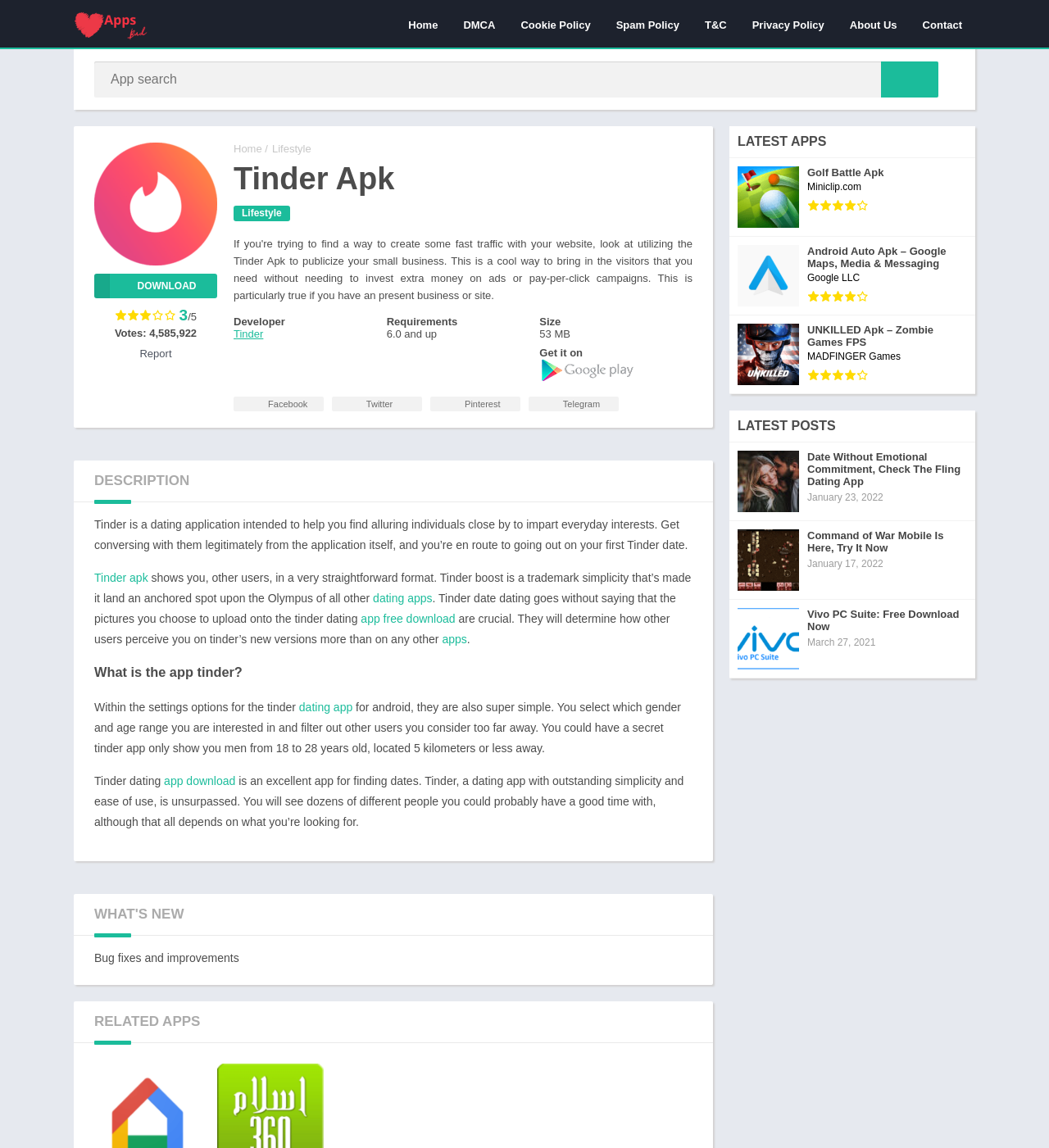Find the bounding box coordinates for the HTML element specified by: "parent_node: Get it on".

[0.514, 0.323, 0.608, 0.334]